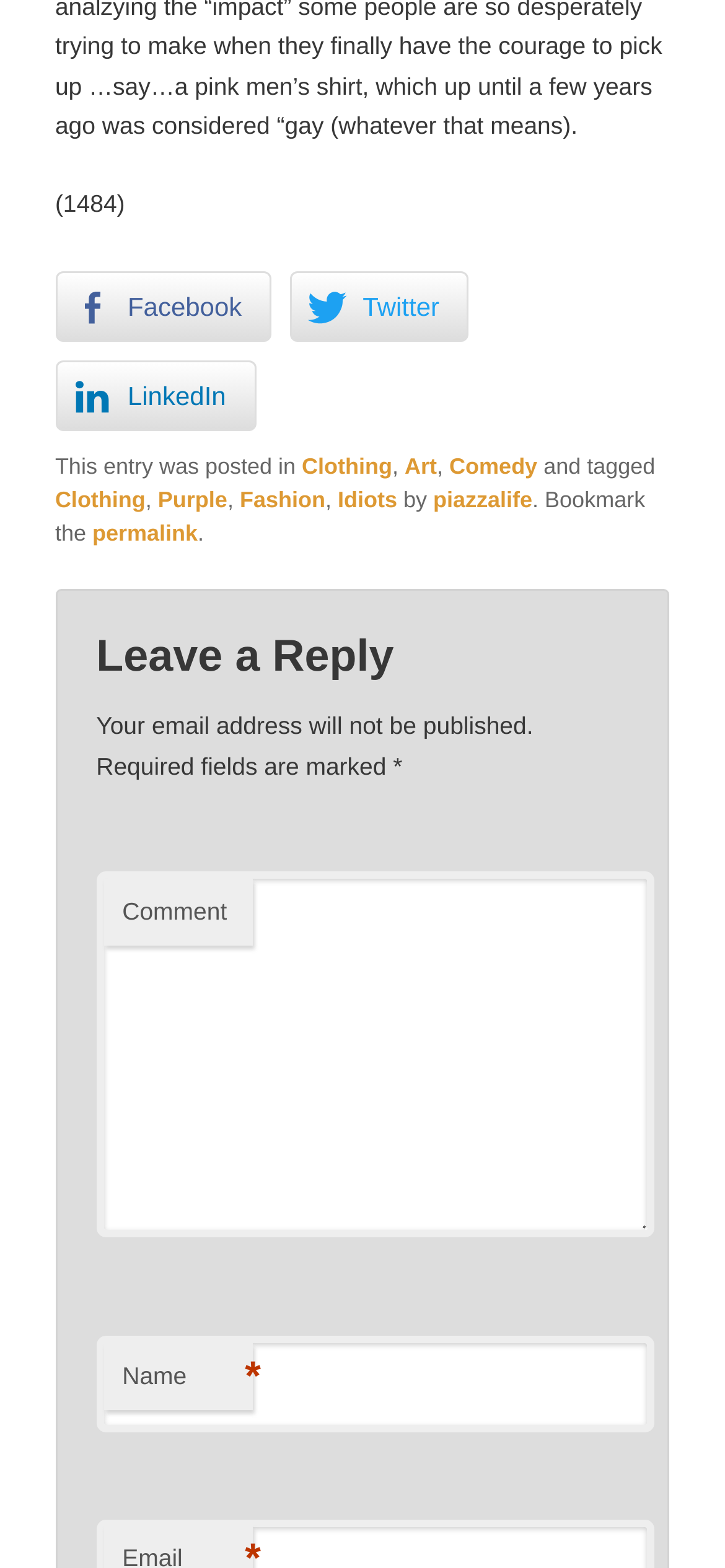Can you pinpoint the bounding box coordinates for the clickable element required for this instruction: "Click the permalink"? The coordinates should be four float numbers between 0 and 1, i.e., [left, top, right, bottom].

[0.127, 0.332, 0.273, 0.349]